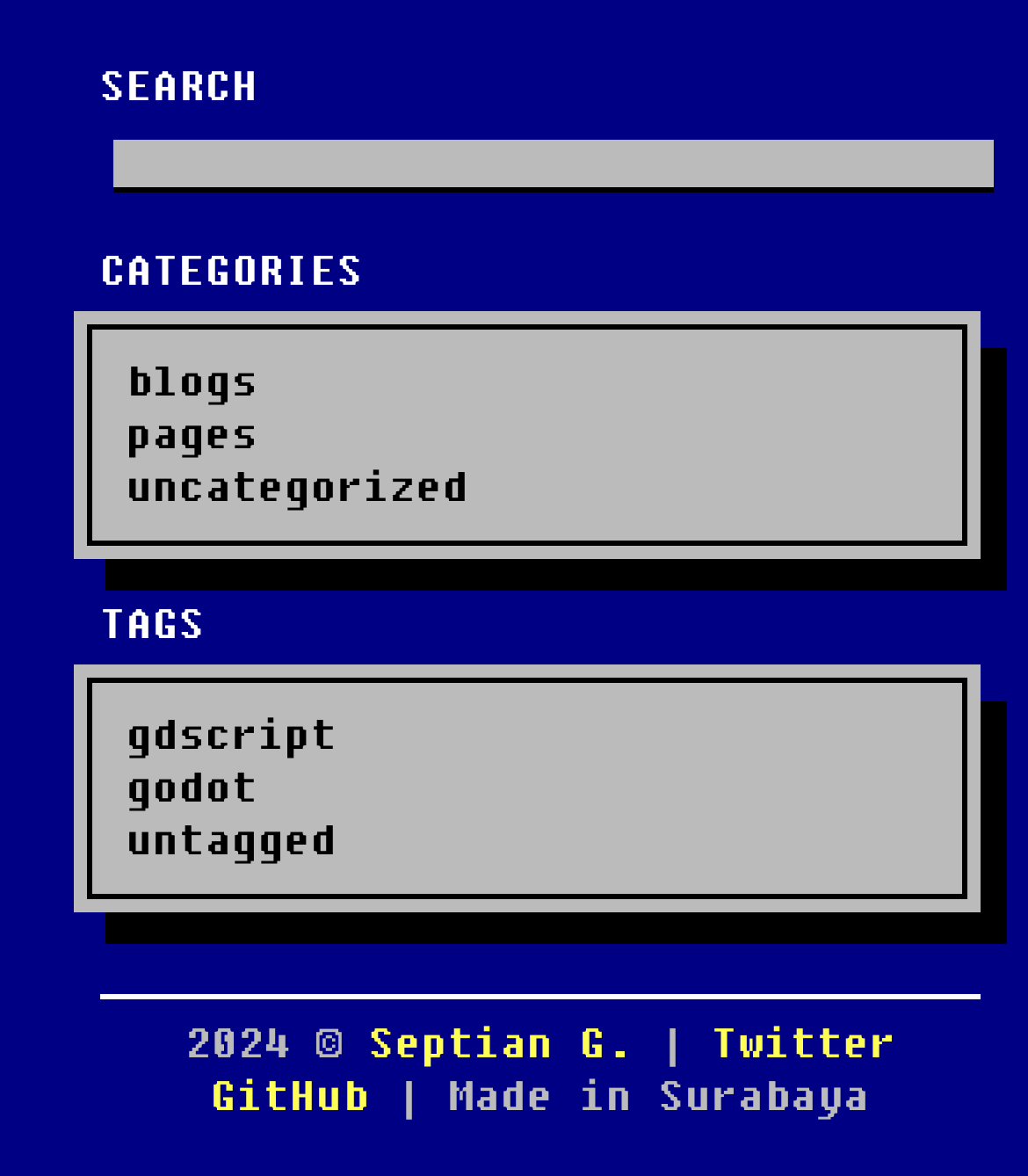Please identify the bounding box coordinates for the region that you need to click to follow this instruction: "go to blogs".

[0.103, 0.303, 0.923, 0.348]